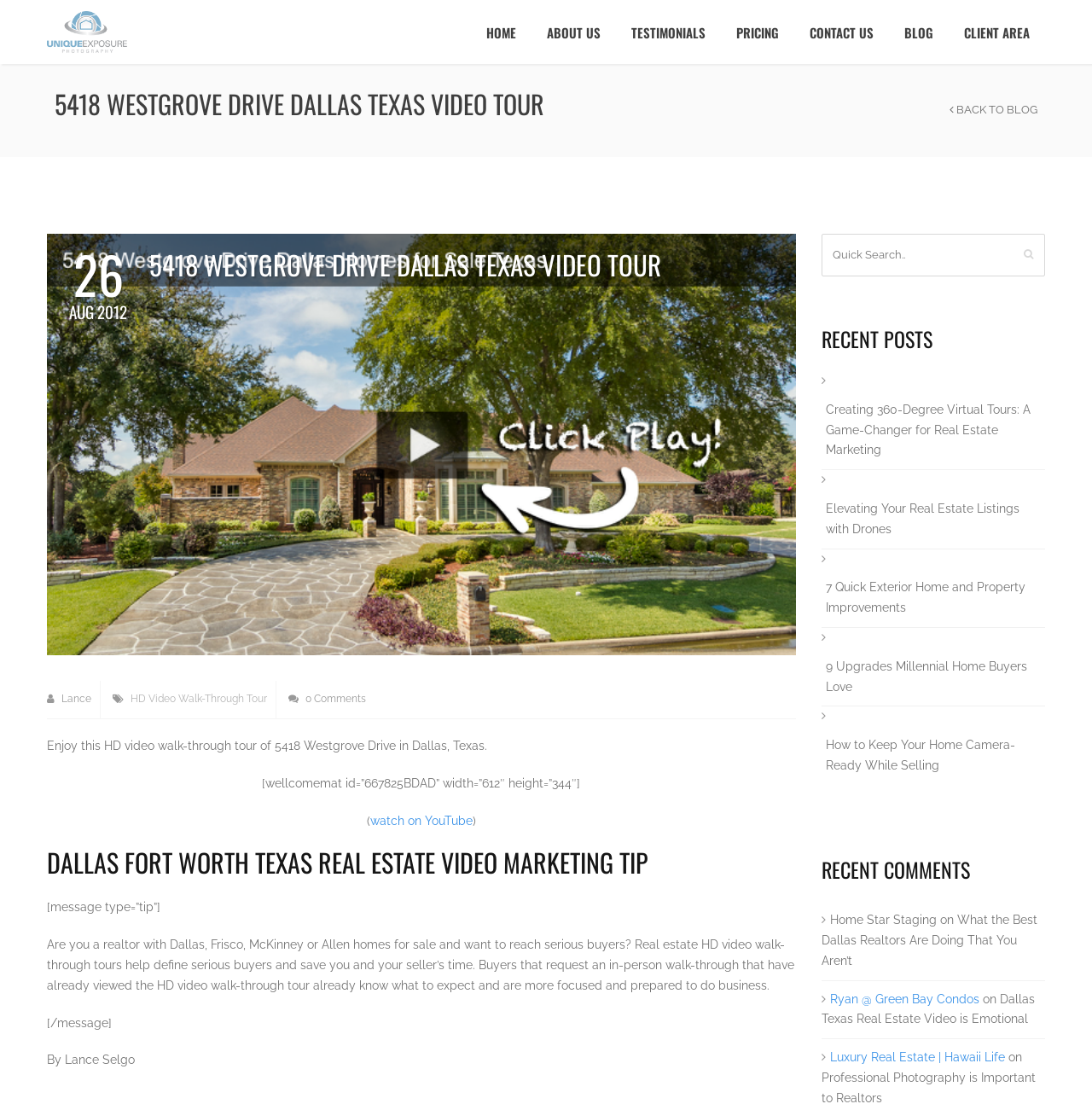What is the type of video tour provided?
Look at the image and answer the question with a single word or phrase.

HD Video Walk-Through Tour